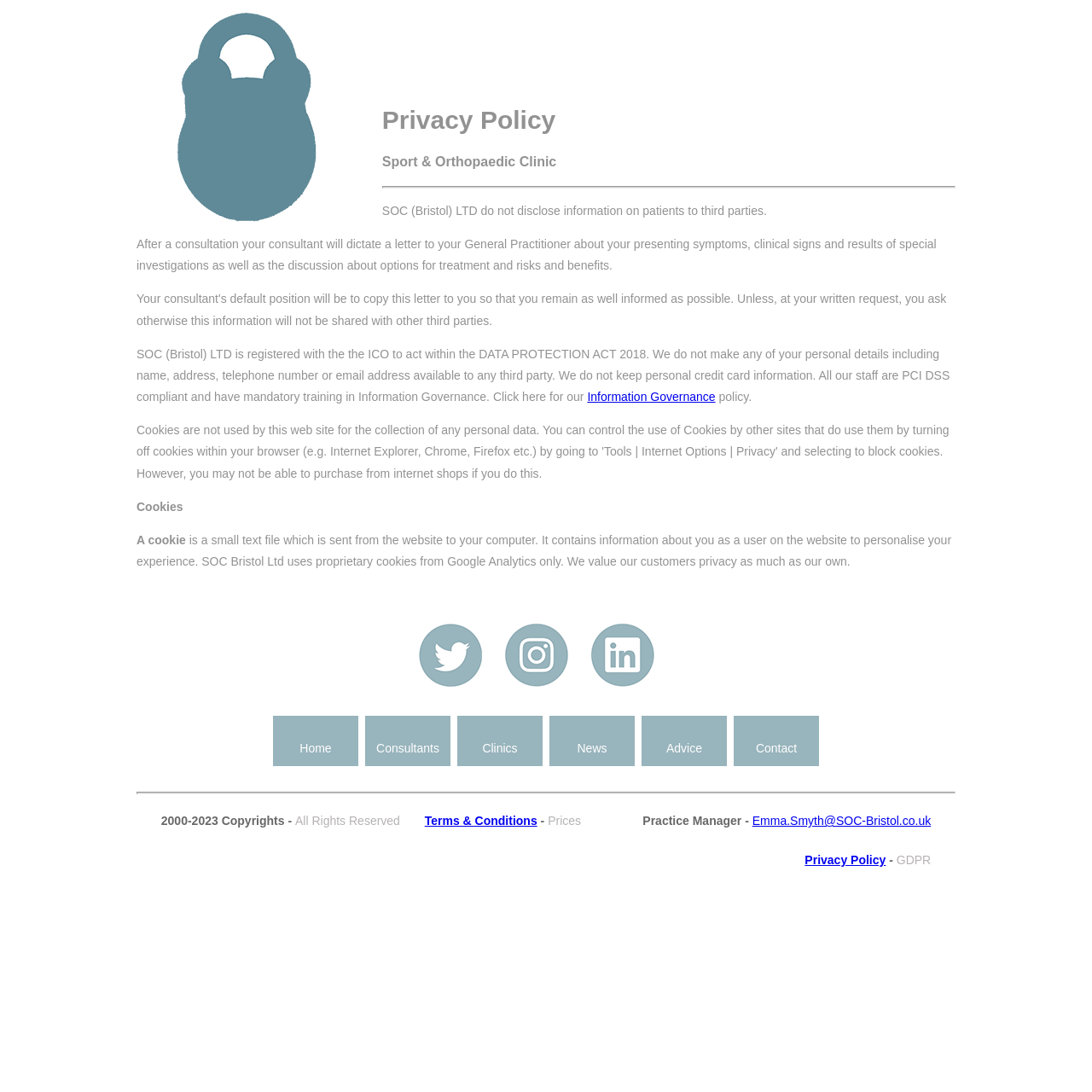Please answer the following question as detailed as possible based on the image: 
What is the clinic's policy on sharing patient information?

The webpage explicitly states that SOC Bristol Ltd does not disclose patient information to third parties. This is reiterated in the section discussing the clinic's registration with the ICO and compliance with the DATA PROTECTION ACT 2018.